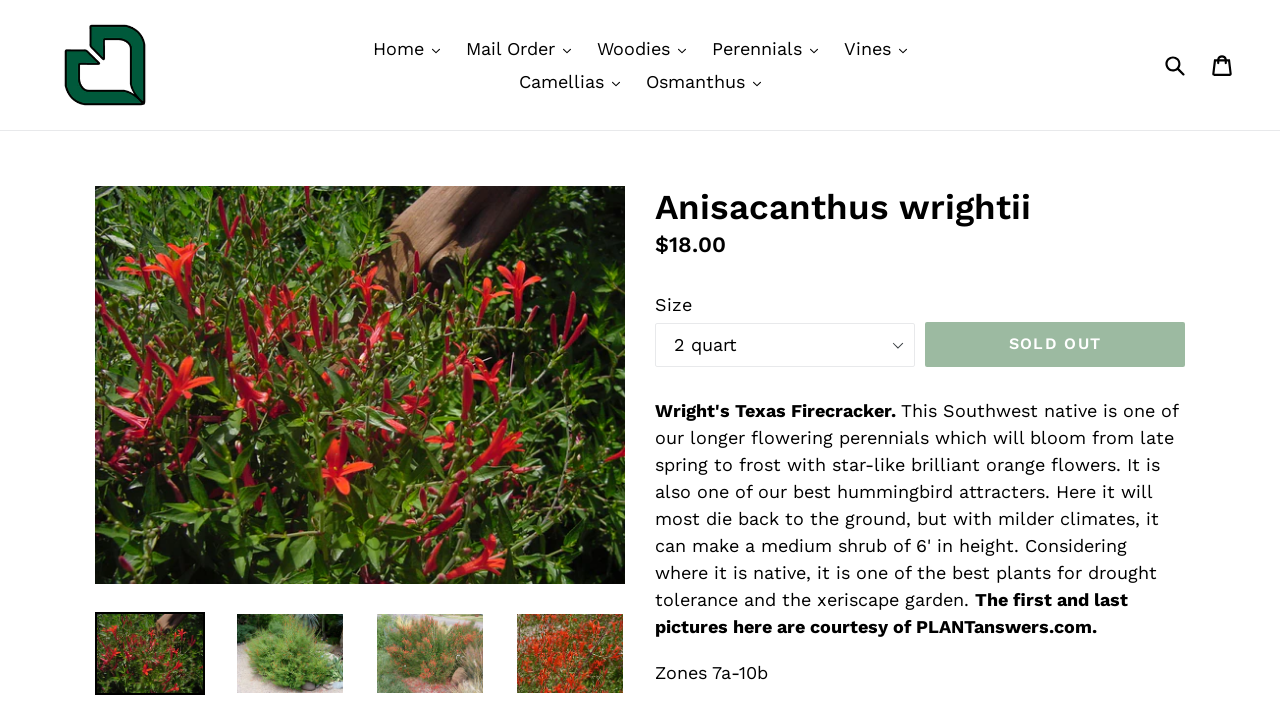Based on the image, provide a detailed and complete answer to the question: 
What is the price of the plant?

I found the answer by looking at the StaticText element with the text '$18.00' which is located near the 'Regular price' text, indicating that it is the price of the plant.